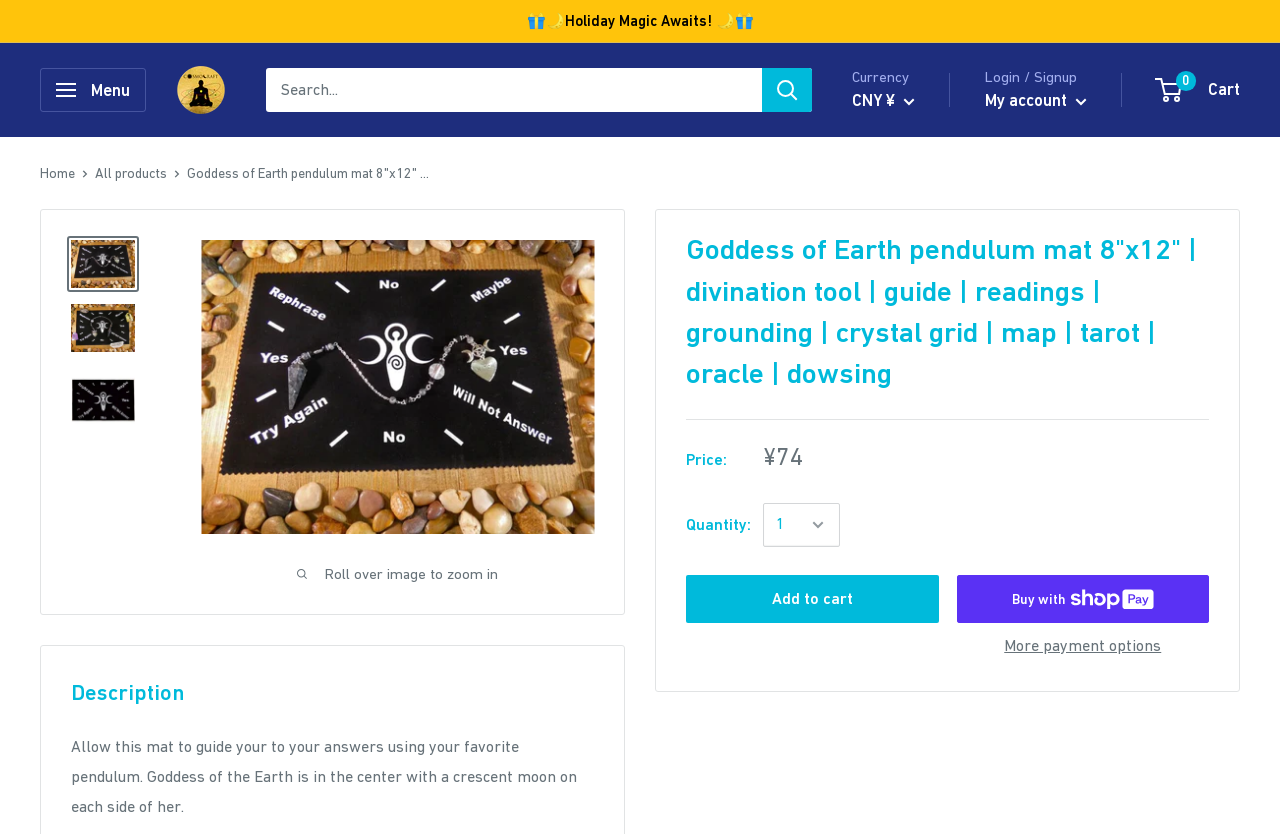Find the bounding box coordinates of the clickable area required to complete the following action: "View product details".

[0.157, 0.288, 0.464, 0.64]